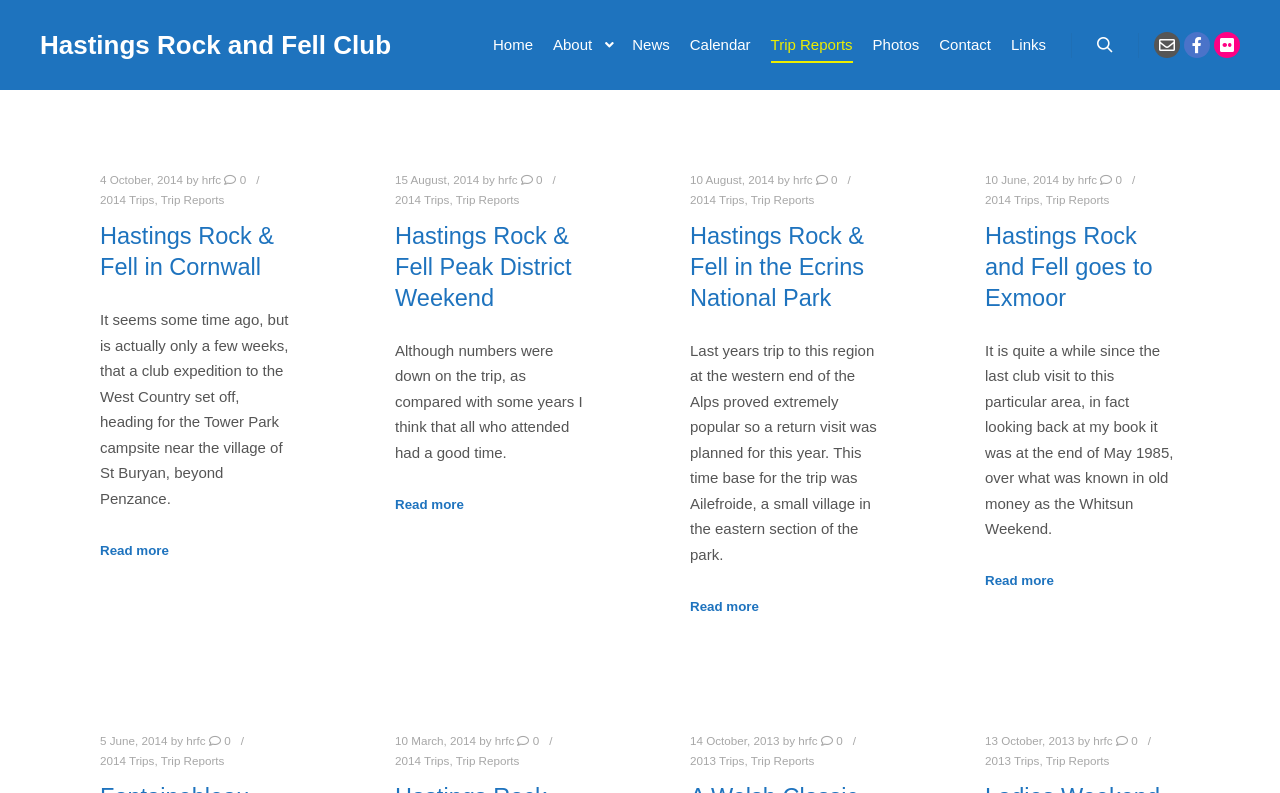Find the bounding box of the UI element described as: "2013 Trips". The bounding box coordinates should be given as four float values between 0 and 1, i.e., [left, top, right, bottom].

[0.77, 0.951, 0.812, 0.967]